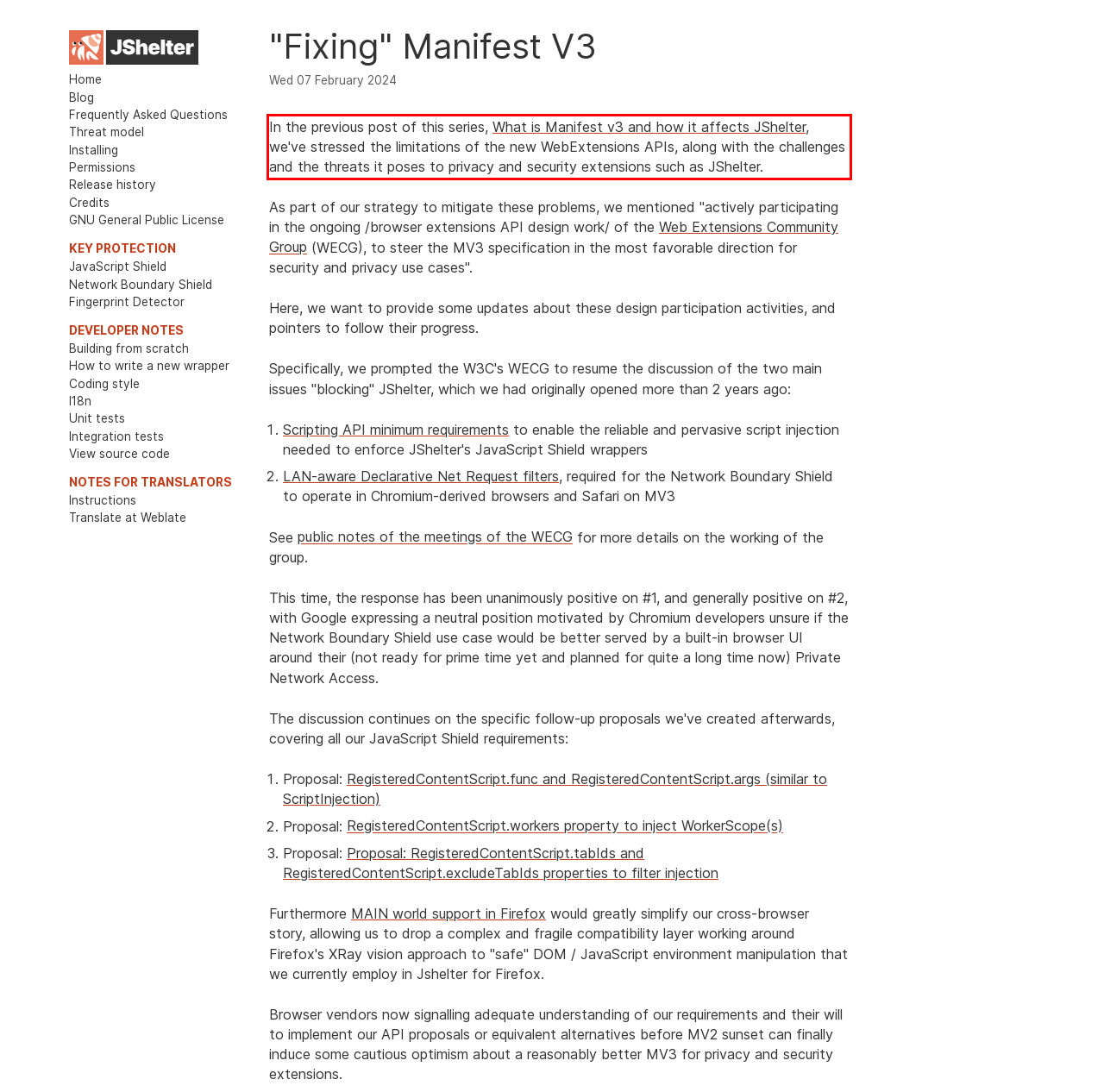You have a screenshot with a red rectangle around a UI element. Recognize and extract the text within this red bounding box using OCR.

In the previous post of this series, What is Manifest v3 and how it affects JShelter, we've stressed the limitations of the new WebExtensions APIs, along with the challenges and the threats it poses to privacy and security extensions such as JShelter.